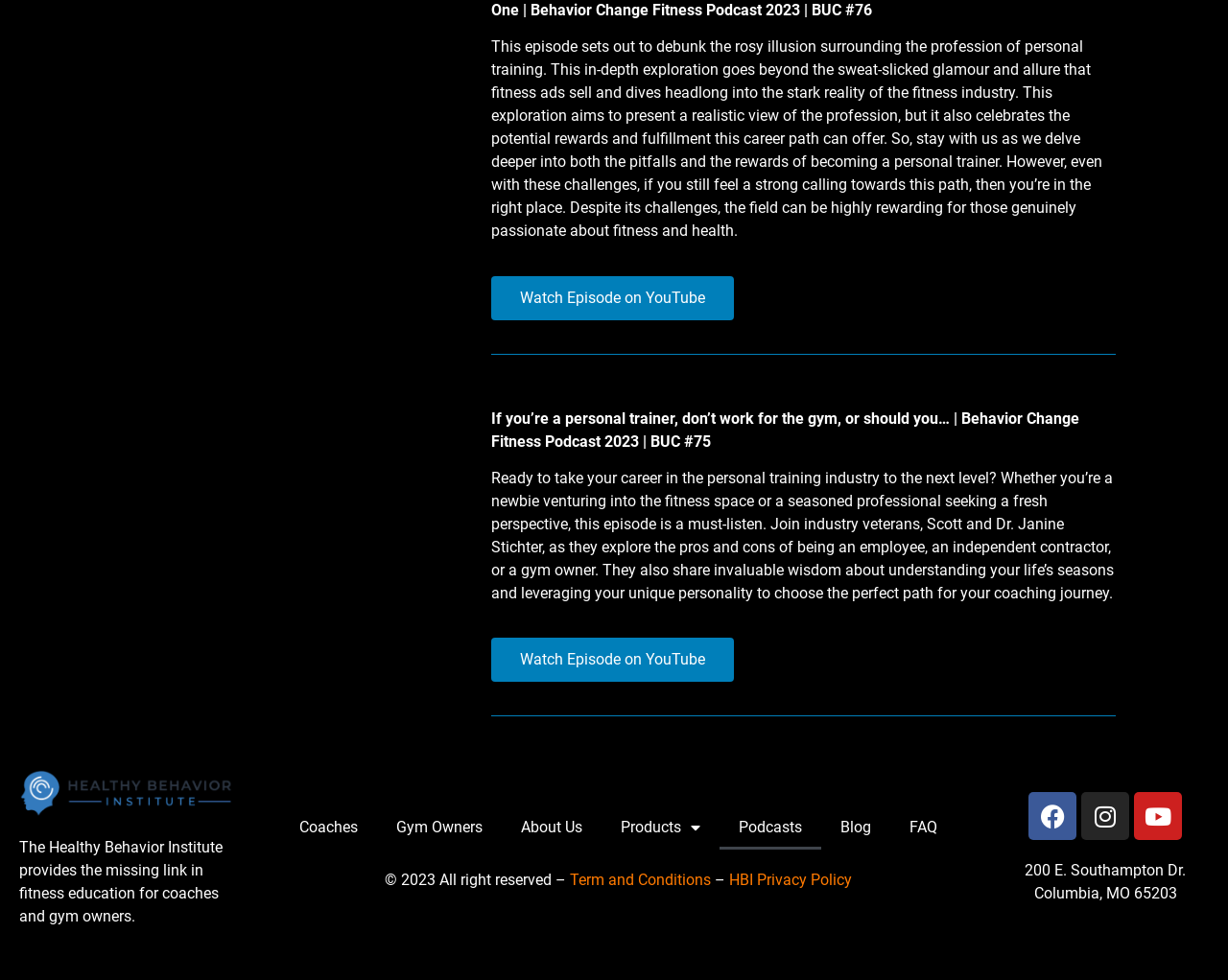What is the location of the Healthy Behavior Institute?
Please describe in detail the information shown in the image to answer the question.

The webpage provides the address of the Healthy Behavior Institute as 200 E. Southampton Dr., Columbia, MO 65203, which suggests that the institute is located in Columbia, Missouri.